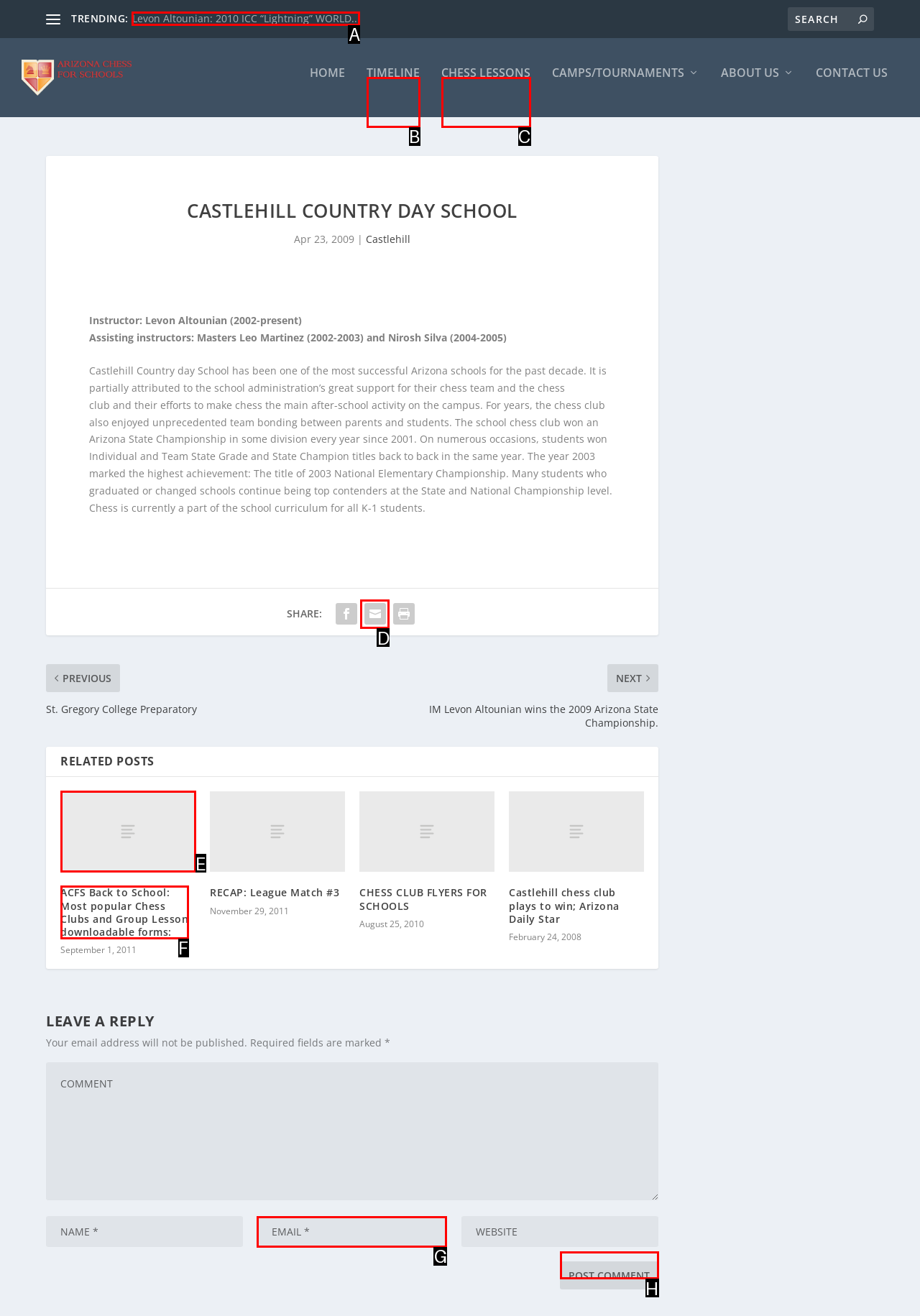Decide which HTML element to click to complete the task: Post a comment Provide the letter of the appropriate option.

H